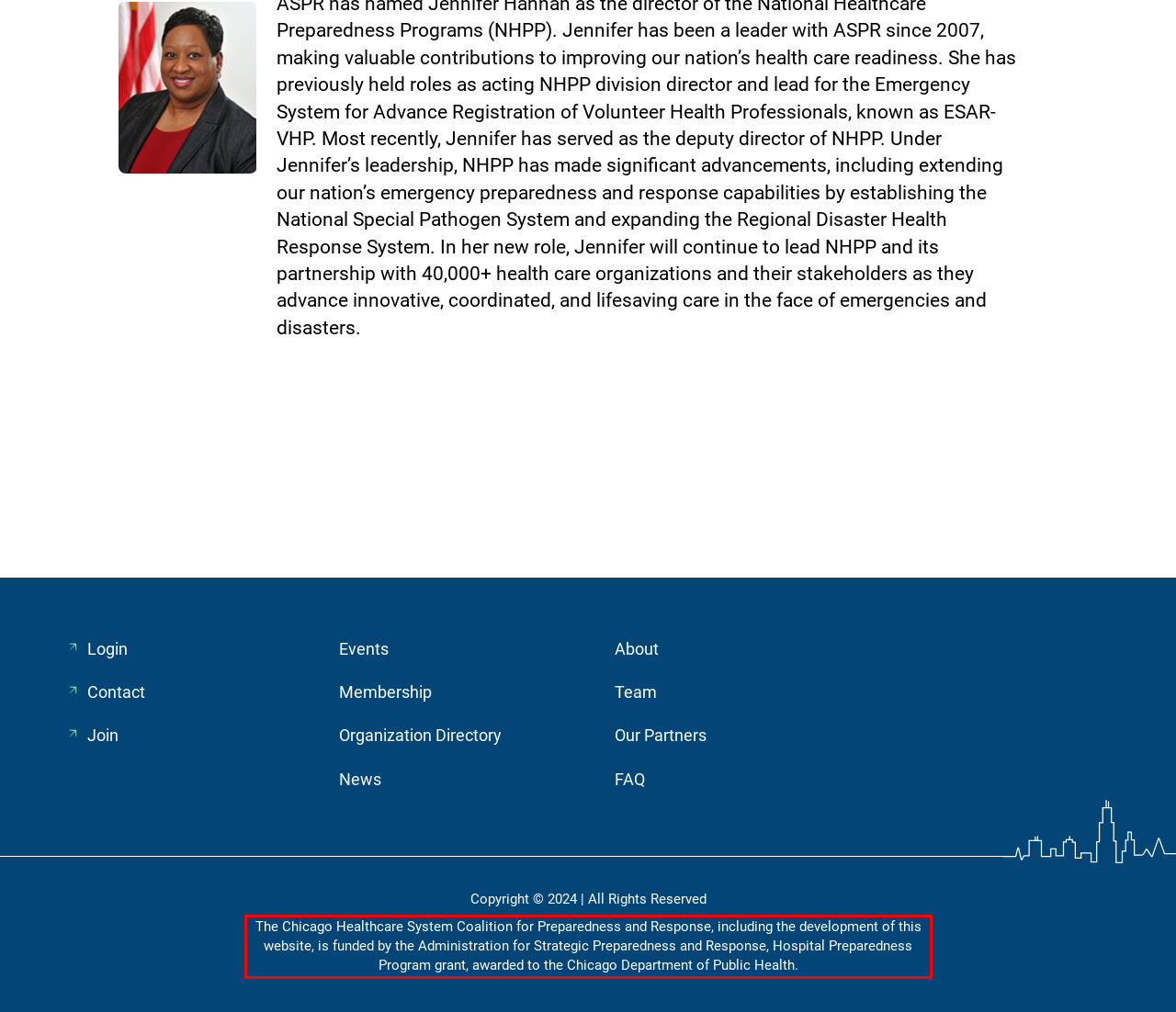Using the provided webpage screenshot, recognize the text content in the area marked by the red bounding box.

The Chicago Healthcare System Coalition for Preparedness and Response, including the development of this website, is funded by the Administration for Strategic Preparedness and Response, Hospital Preparedness Program grant, awarded to the Chicago Department of Public Health.